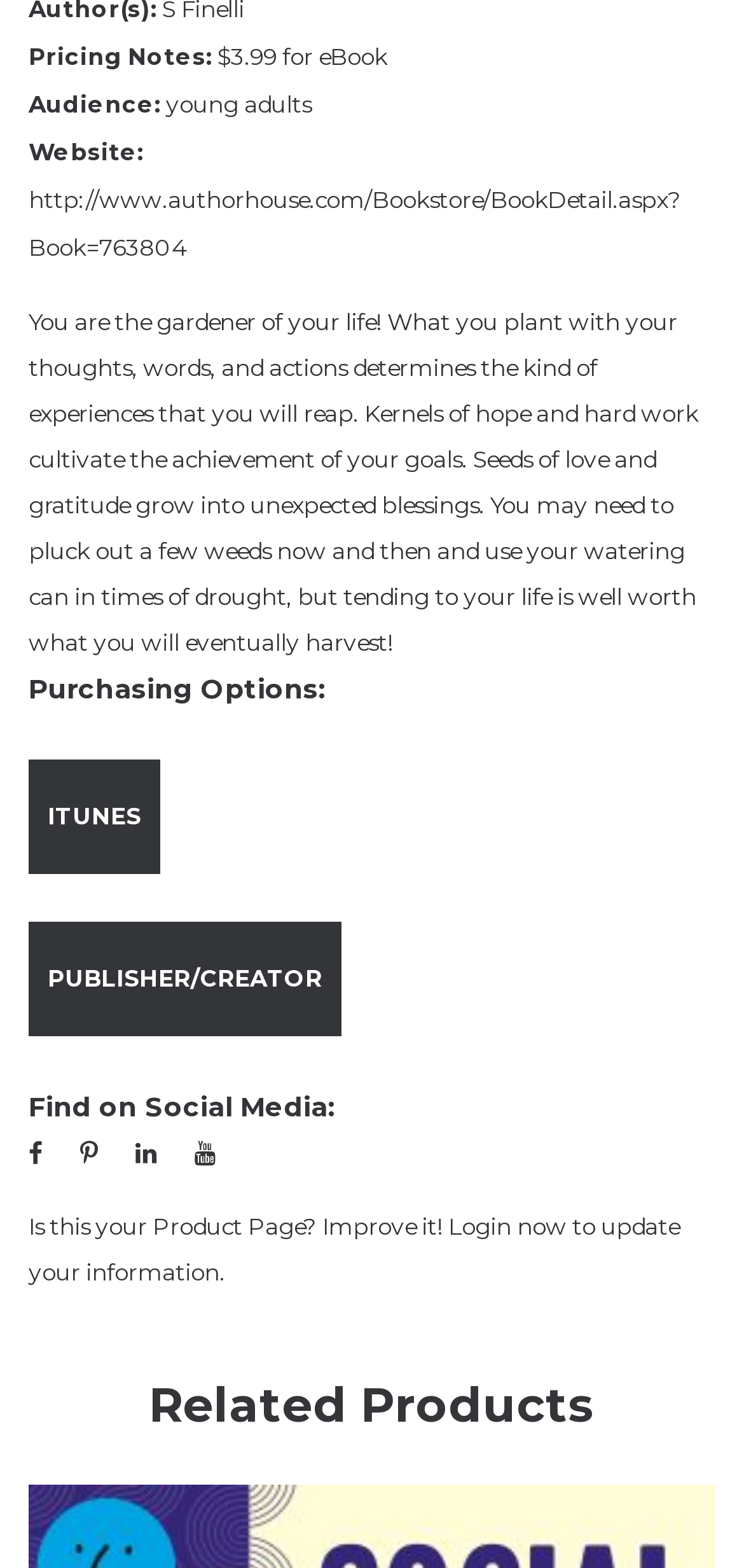Based on the image, provide a detailed response to the question:
Where can I find this book on social media?

The 'Find on Social Media:' section provides links to four social media platforms, indicating that the book can be found on these platforms.